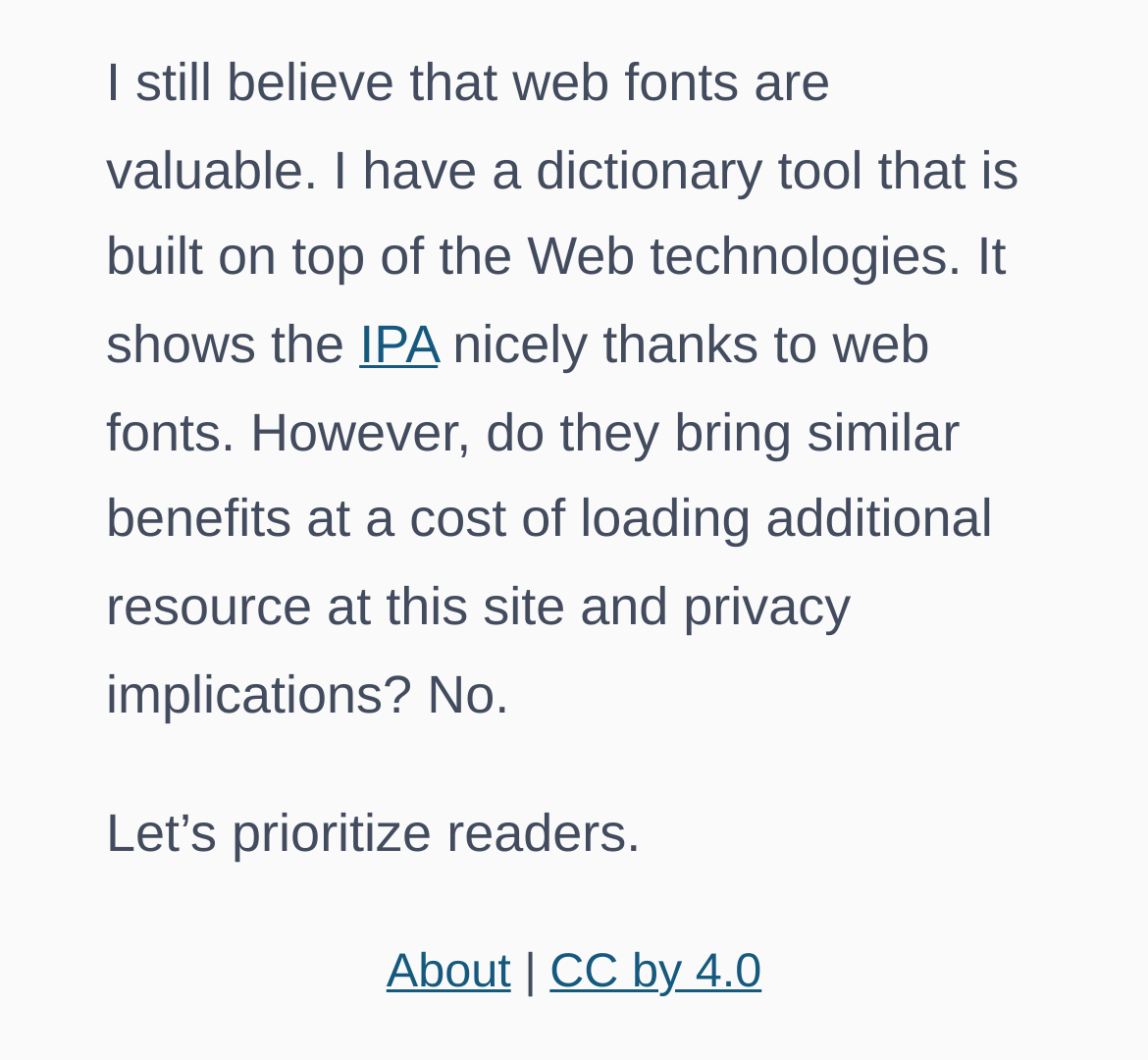Using the element description parent_node: Neste.com title="Neste home", predict the bounding box coordinates for the UI element. Provide the coordinates in (top-left x, top-left y, bottom-right x, bottom-right y) format with values ranging from 0 to 1.

None